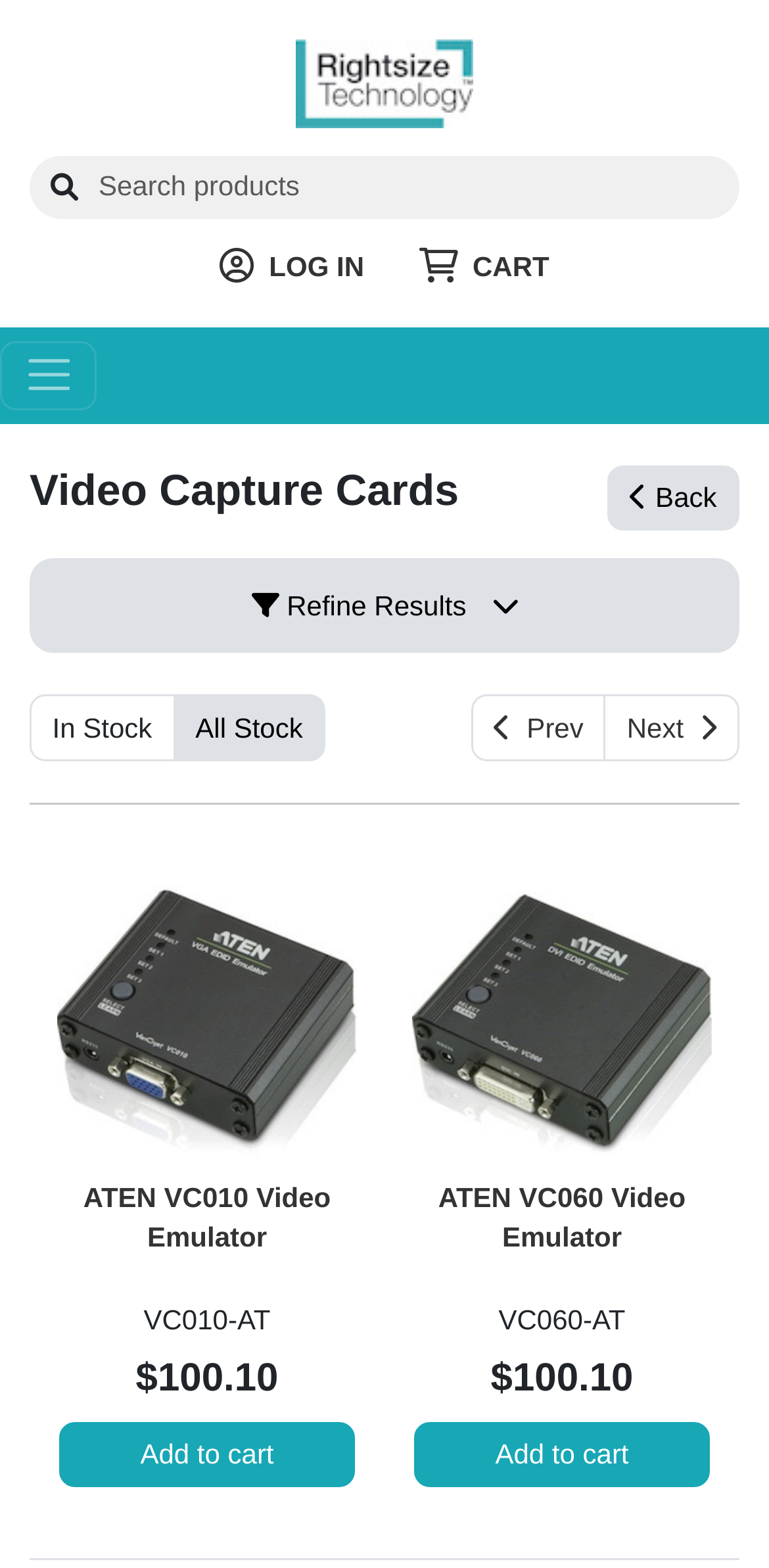What is the purpose of the 'In Stock' button?
Based on the screenshot, answer the question with a single word or phrase.

Filter in-stock products